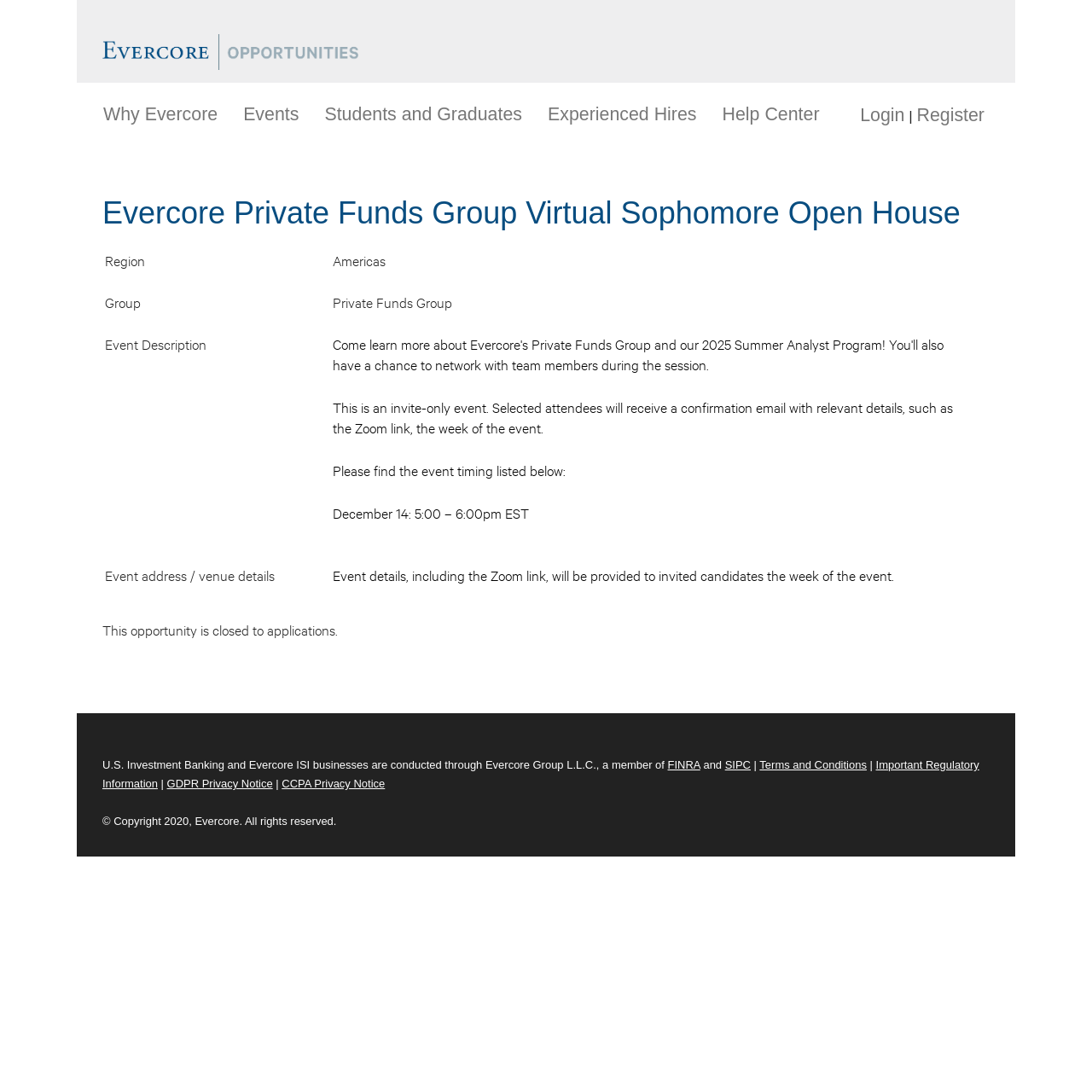What is the registration deadline?
Please answer the question with as much detail as possible using the screenshot.

I found the registration deadline by looking at the top of the webpage, where it says 'Registration Deadline: 07/12/2023, 23:55'.